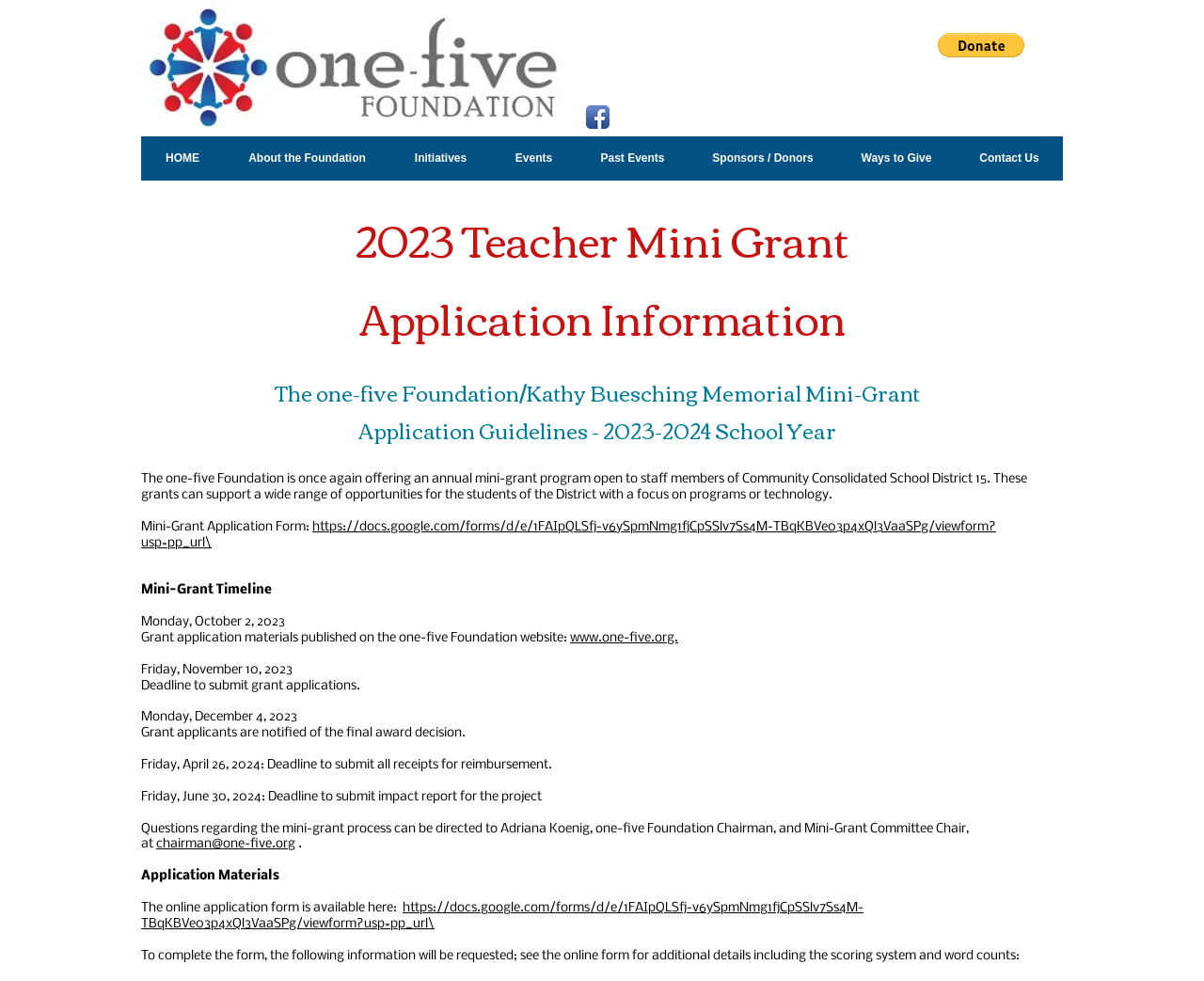Please answer the following question using a single word or phrase: 
What is the purpose of the mini-grant program?

Support programs or technology for students